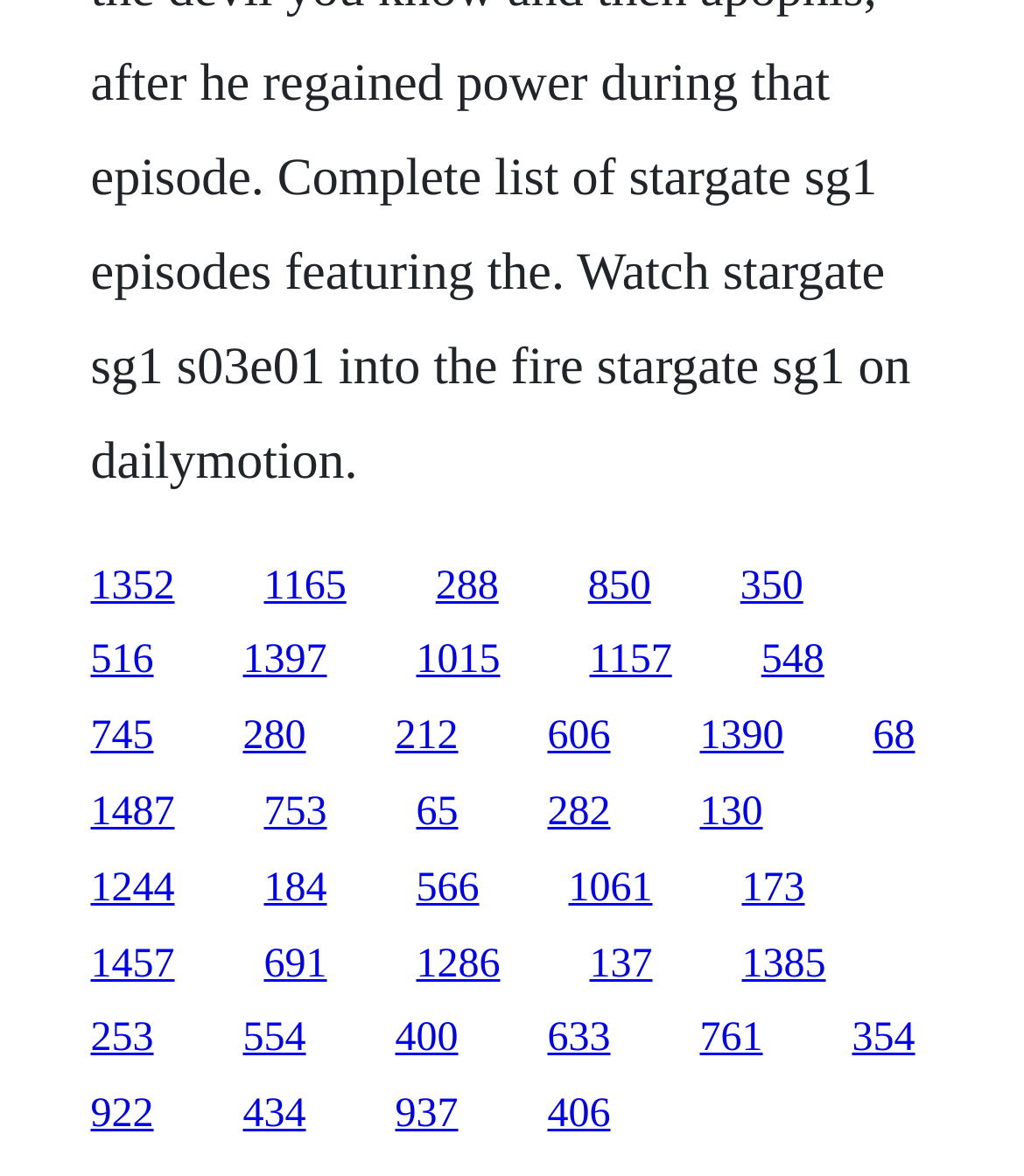Answer the following query concisely with a single word or phrase:
Are there any links with similar y1 coordinates?

Yes